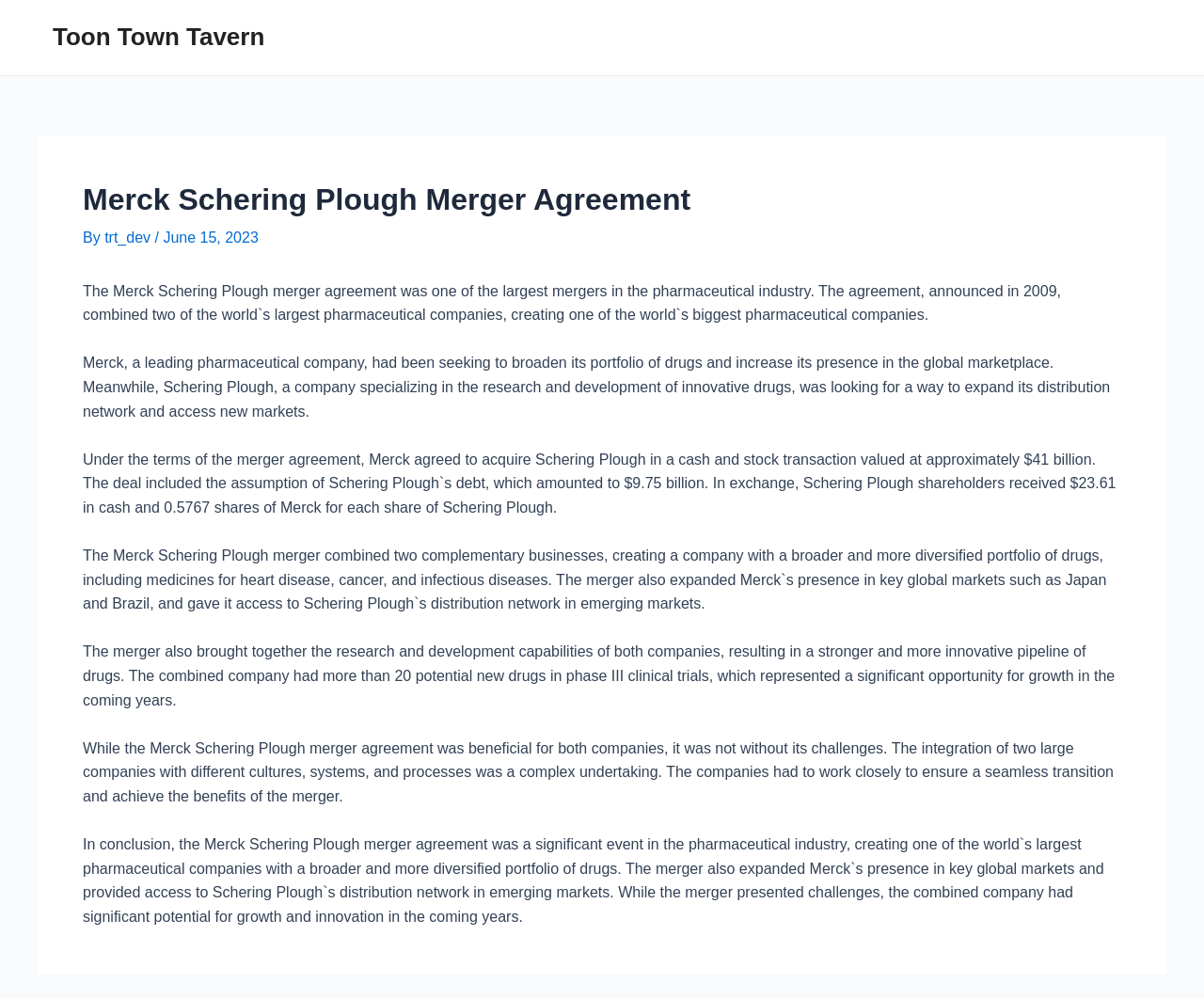Offer a comprehensive description of the webpage’s content and structure.

The webpage is about the Merck Schering Plough merger agreement, which was one of the largest mergers in the pharmaceutical industry. At the top left corner, there is a link to "Toon Town Tavern". Below this link, there is a main article section that occupies most of the webpage. 

The article starts with a header section that contains the title "Merck Schering Plough Merger Agreement" and some metadata, including the author "trt_dev" and the date "June 15, 2023". 

Following the header, there are six paragraphs of text that provide a detailed description of the merger agreement. The text explains the reasons behind the merger, the terms of the agreement, and the benefits and challenges of the merger. The paragraphs are arranged in a vertical column, with each paragraph positioned below the previous one.

There are no images on the page, and the content is primarily composed of text. The text is well-structured and easy to read, with clear headings and concise paragraphs. Overall, the webpage provides a comprehensive overview of the Merck Schering Plough merger agreement and its significance in the pharmaceutical industry.